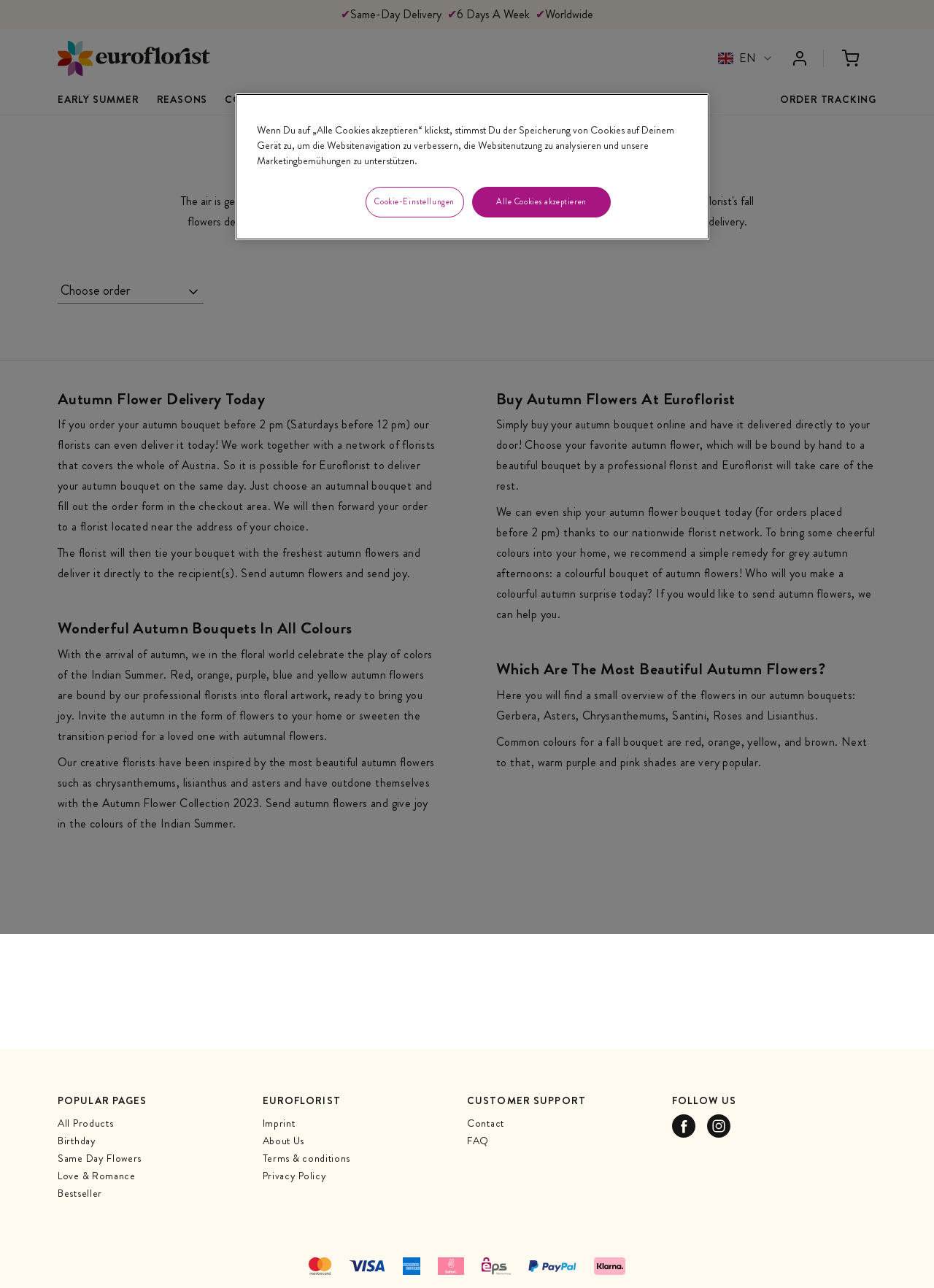Identify the bounding box coordinates for the UI element described as follows: "Tutorials". Ensure the coordinates are four float numbers between 0 and 1, formatted as [left, top, right, bottom].

None